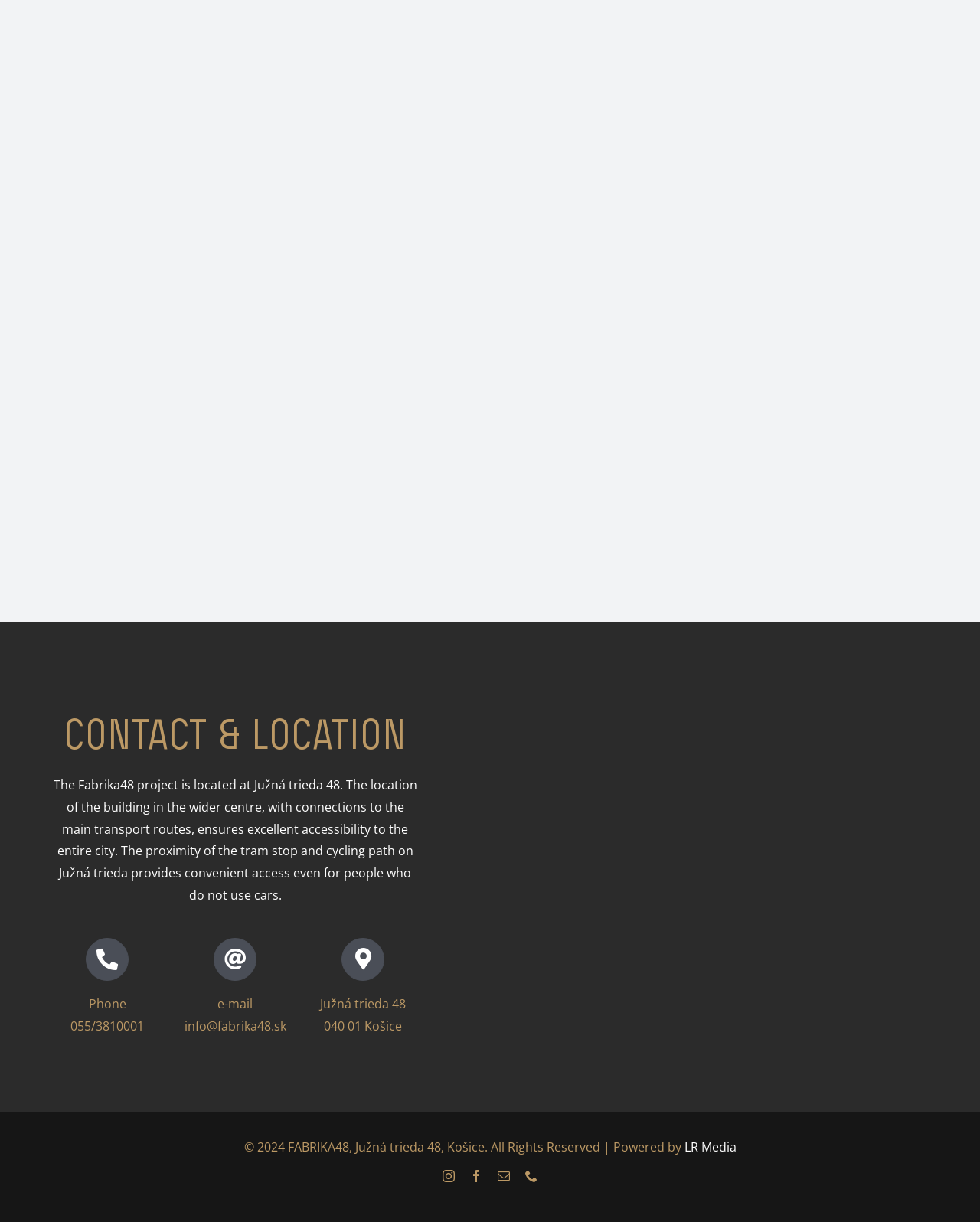Find the bounding box coordinates of the clickable area required to complete the following action: "Click the link to contact page".

[0.088, 0.767, 0.132, 0.803]